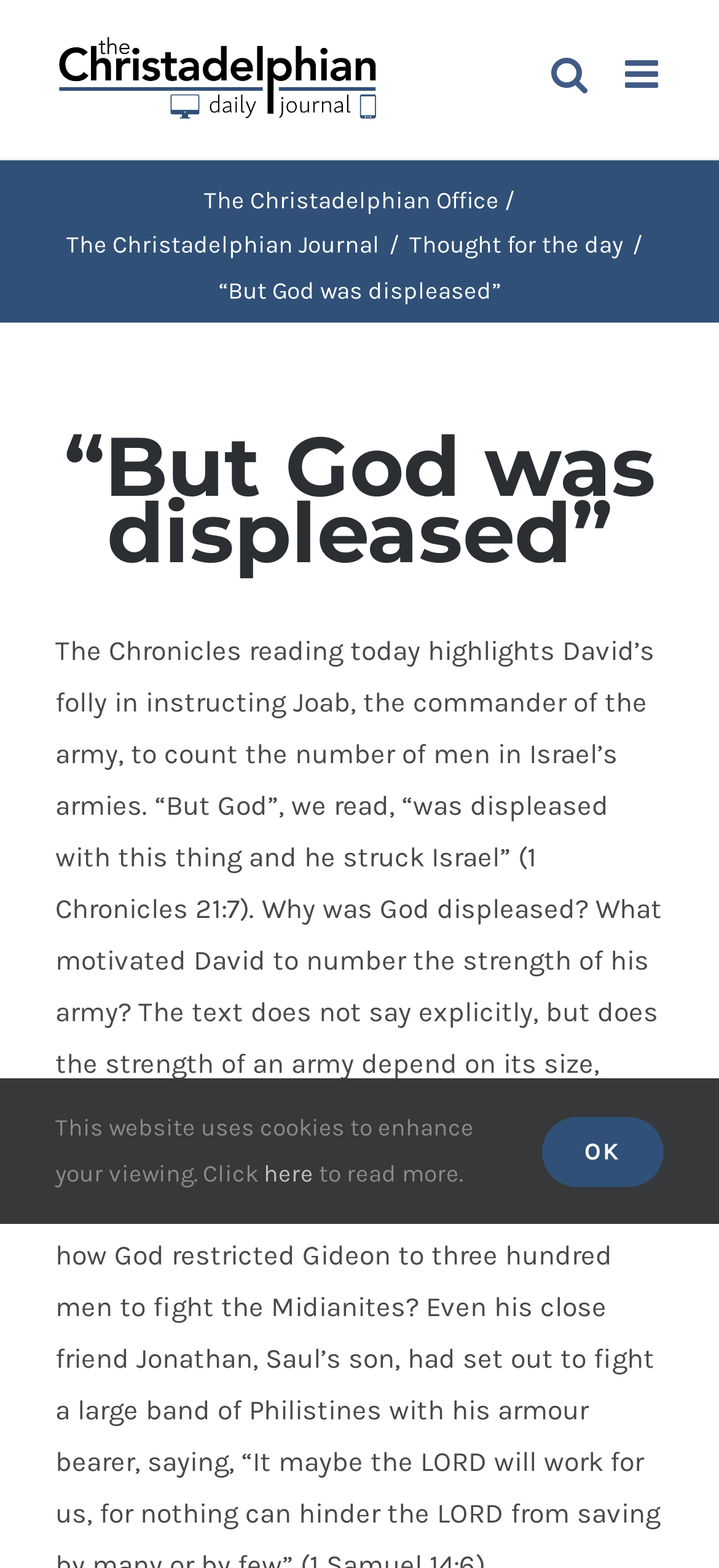Could you locate the bounding box coordinates for the section that should be clicked to accomplish this task: "Read Thought for the day".

[0.569, 0.148, 0.867, 0.165]